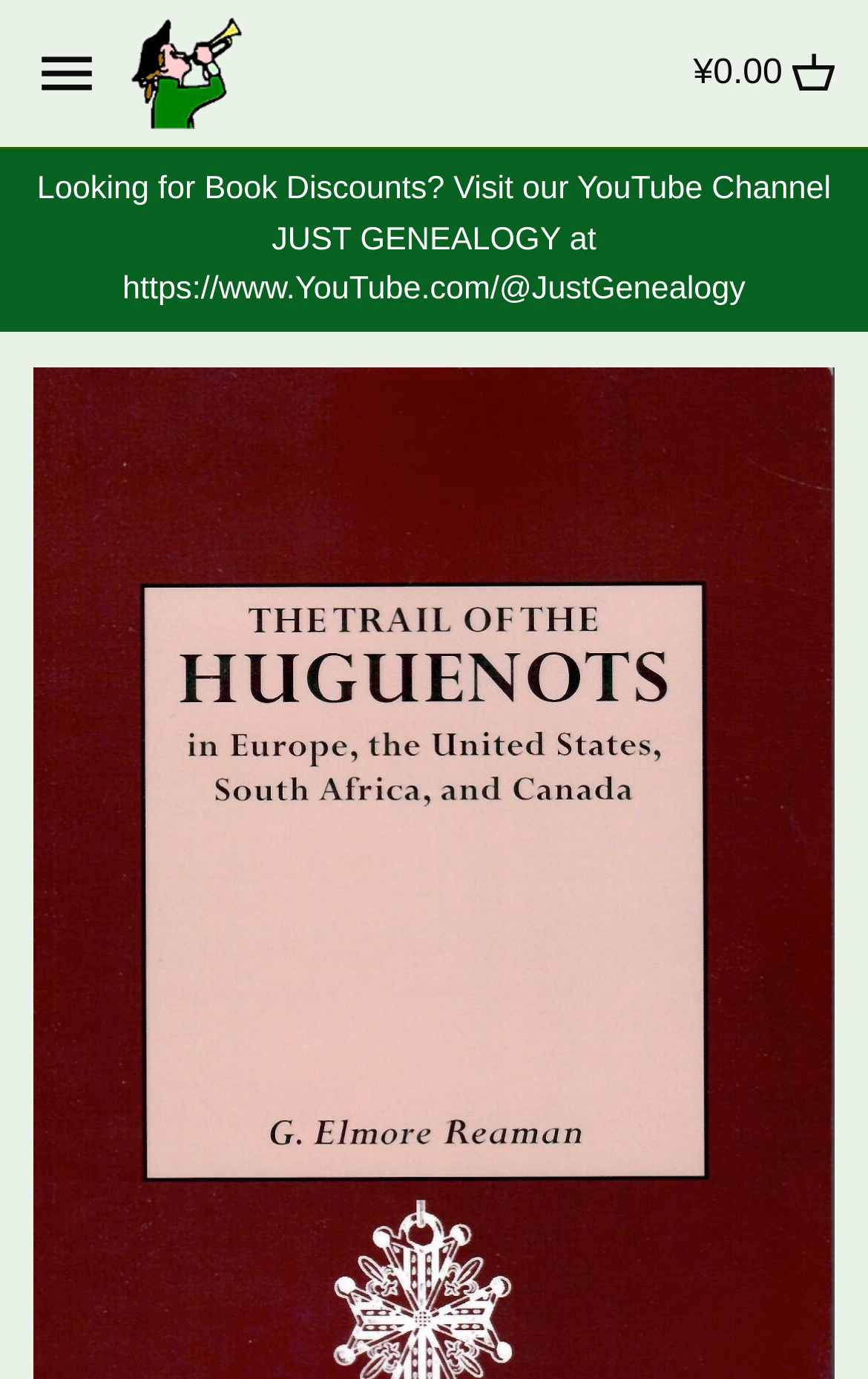Please specify the bounding box coordinates of the clickable region to carry out the following instruction: "View Baseball books". The coordinates should be four float numbers between 0 and 1, in the format [left, top, right, bottom].

[0.051, 0.121, 0.769, 0.172]